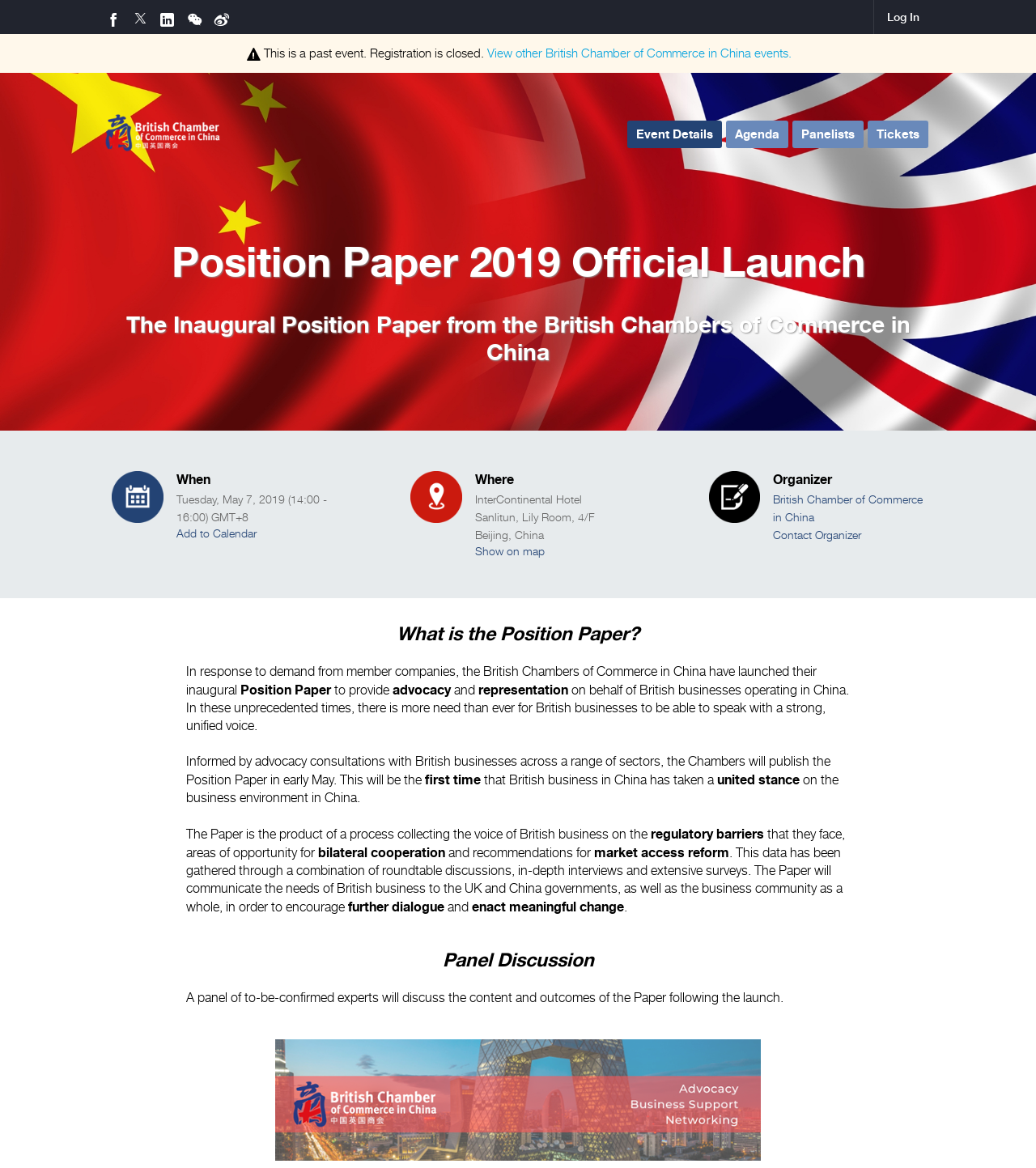Detail the various sections and features present on the webpage.

This webpage is about the Position Paper 2019 Official Launch event organized by the British Chamber of Commerce in China. At the top left corner, there are four social media links, and a sign-in button is located at the top right corner. Below the sign-in button, there is a notification stating that the event is past and registration is closed, with an option to view other British Chamber of Commerce in China events.

The British Chamber of Commerce in China logo is displayed at the top left corner, and the event title "Position Paper 2019 Official Launch" is prominently displayed in the middle of the page. Below the event title, there is a subtitle "The Inaugural Position Paper from the British Chambers of Commerce in China".

The event details are organized into sections, including "When", "Where", and "Organizer". The "When" section displays the date and time of the event, with an option to add it to the calendar. The "Where" section shows the location of the event, which is the InterContinental Hotel Sanlitun in Beijing, China, with a link to show the location on a map. The "Organizer" section displays the British Chamber of Commerce in China logo and provides a link to contact the organizer.

The main content of the page is about the Position Paper, which is an advocacy document that represents the voice of British businesses operating in China. The paper aims to provide a unified stance on the business environment in China and will be published in early May. The content of the paper is informed by advocacy consultations with British businesses across various sectors.

There are four main sections on the page: Event Details, Agenda, Panelists, and Tickets. The Agenda section is not populated with content, but the Panelists section has a title "Panel Discussion" and a brief description of the panel discussion that will take place after the launch. The Tickets section is not populated with content, likely because the event is past and registration is closed.

Throughout the page, there are several images, including the British Chamber of Commerce in China logo, and some icons that are not explicitly described.